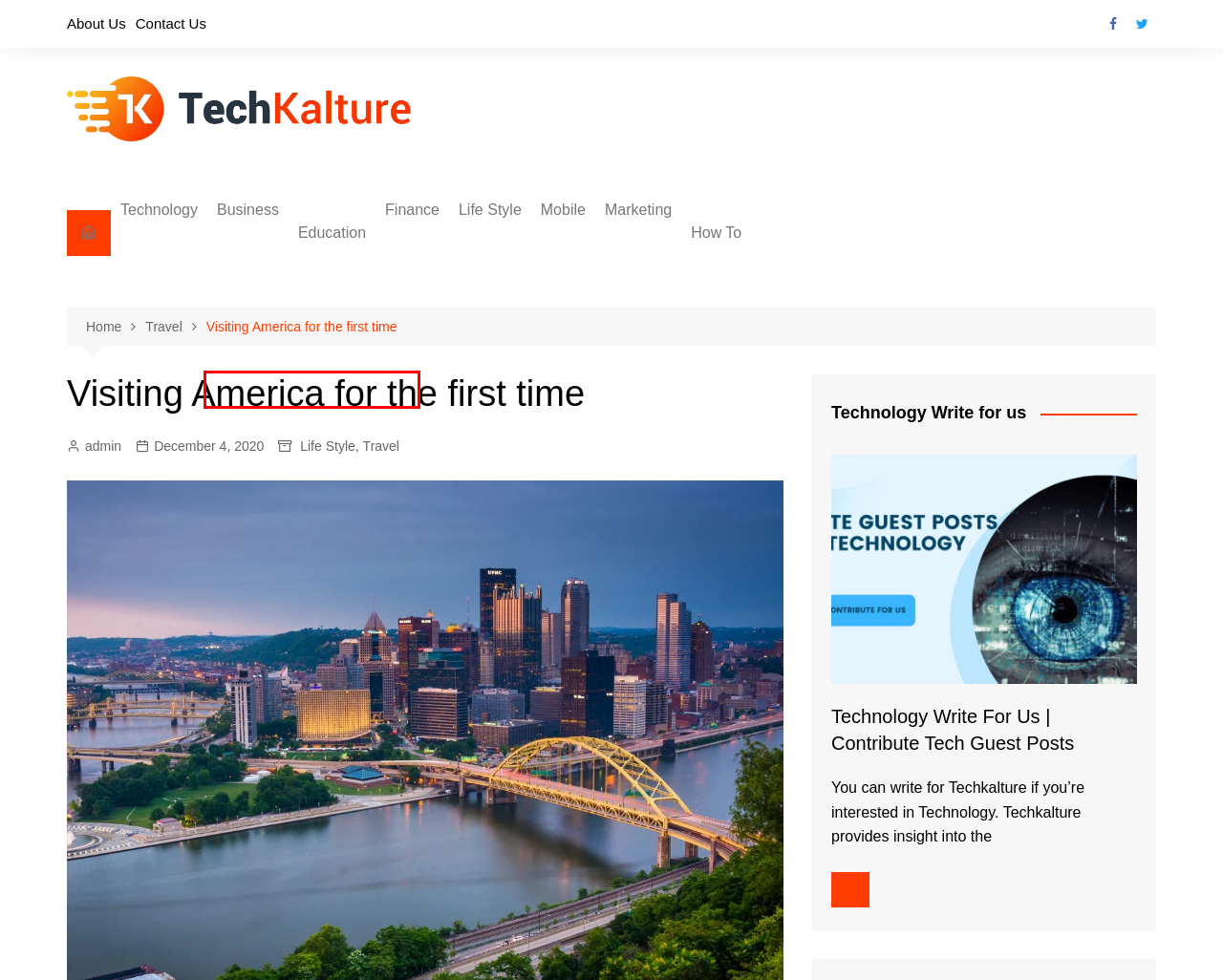Look at the screenshot of a webpage with a red bounding box and select the webpage description that best corresponds to the new page after clicking the element in the red box. Here are the options:
A. iPhone Archives - Tech Kalture
B. Travel Archives - Tech Kalture
C. Marketing Archives - Tech Kalture
D. 5G Archives - Tech Kalture
E. Web Hosting Archives - Tech Kalture
F. Web Designing Archives - Tech Kalture
G. Finance Archives - Tech Kalture
H. Gadget Guide Archives - Tech Kalture

E